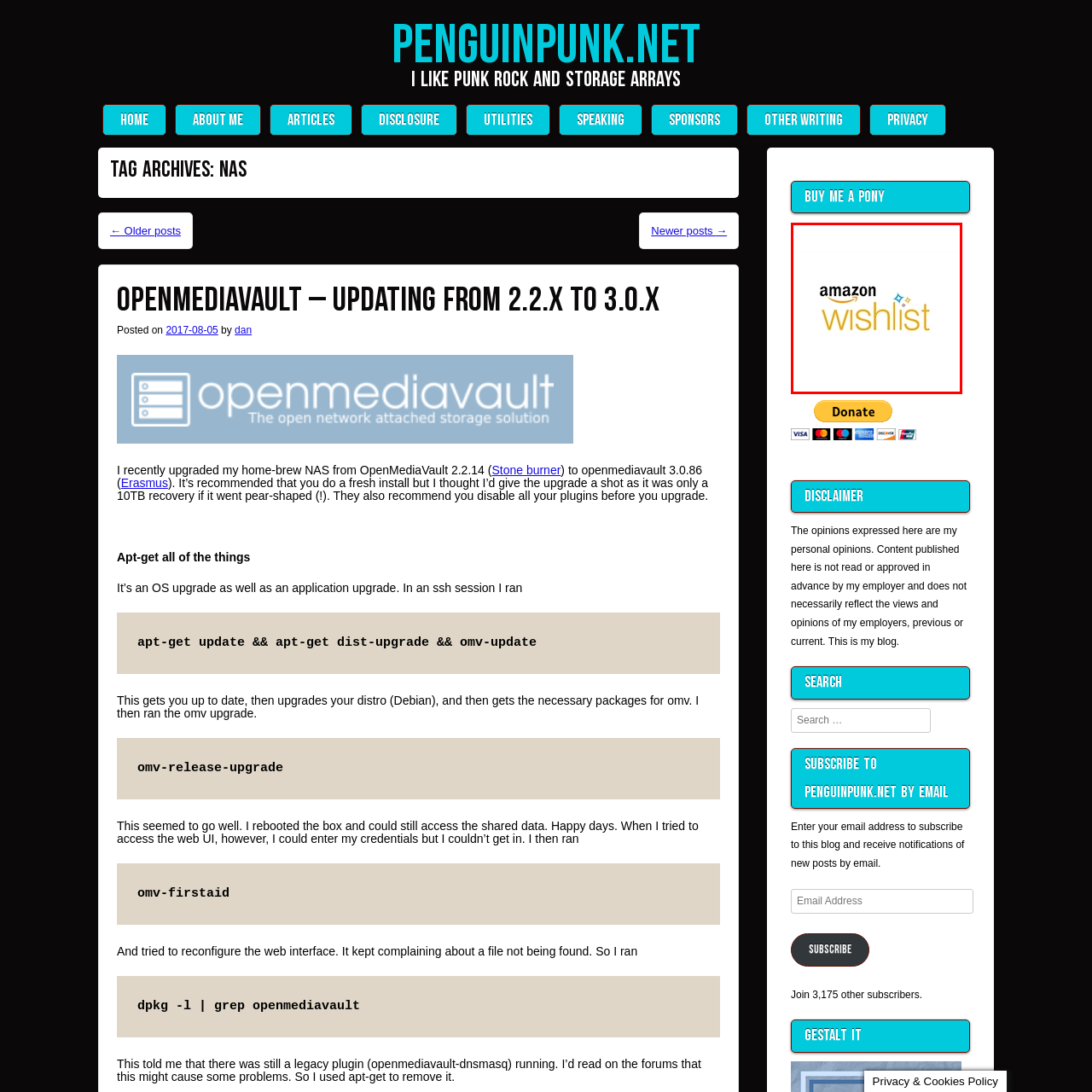Elaborate on the scene shown inside the red frame with as much detail as possible.

The image features the logo for "Amazon Wishlist," which is a feature that allows users to create lists of items they wish to purchase or receive as gifts. The logo prominently displays the word "amazon" in black, with a recognizable curved arrow beneath it, symbolizing the company's wide range of products and customer satisfaction. Below that, "wishlist" is written in a bright yellow font, accented by sparkly elements, adding a fun and inviting touch. This visual representation highlights the ease of tracking desired items and sharing those lists with friends and family, encouraging engagement and gift-giving.